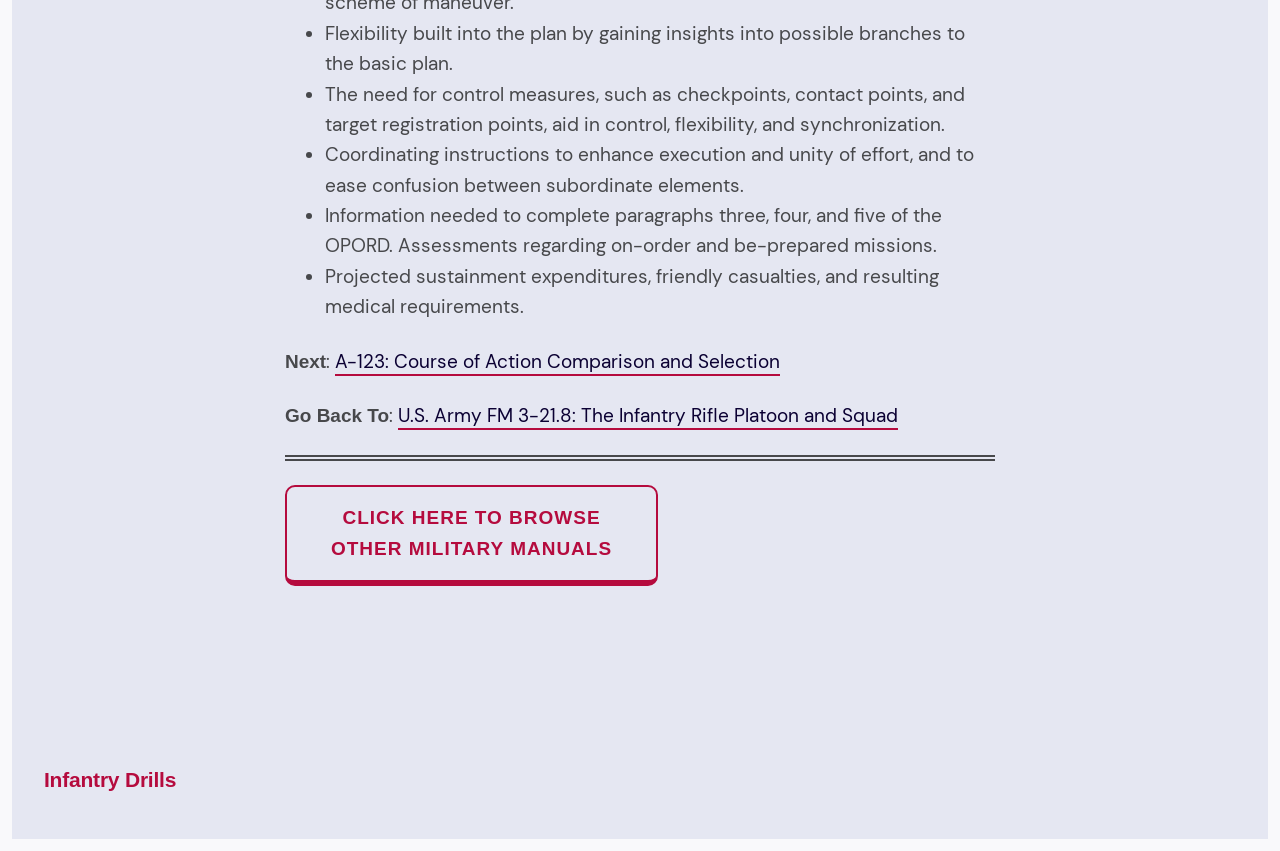What is the purpose of control measures?
Use the information from the screenshot to give a comprehensive response to the question.

According to the webpage, control measures such as checkpoints, contact points, and target registration points aid in control, flexibility, and synchronization. This is mentioned in the second bullet point of the list.